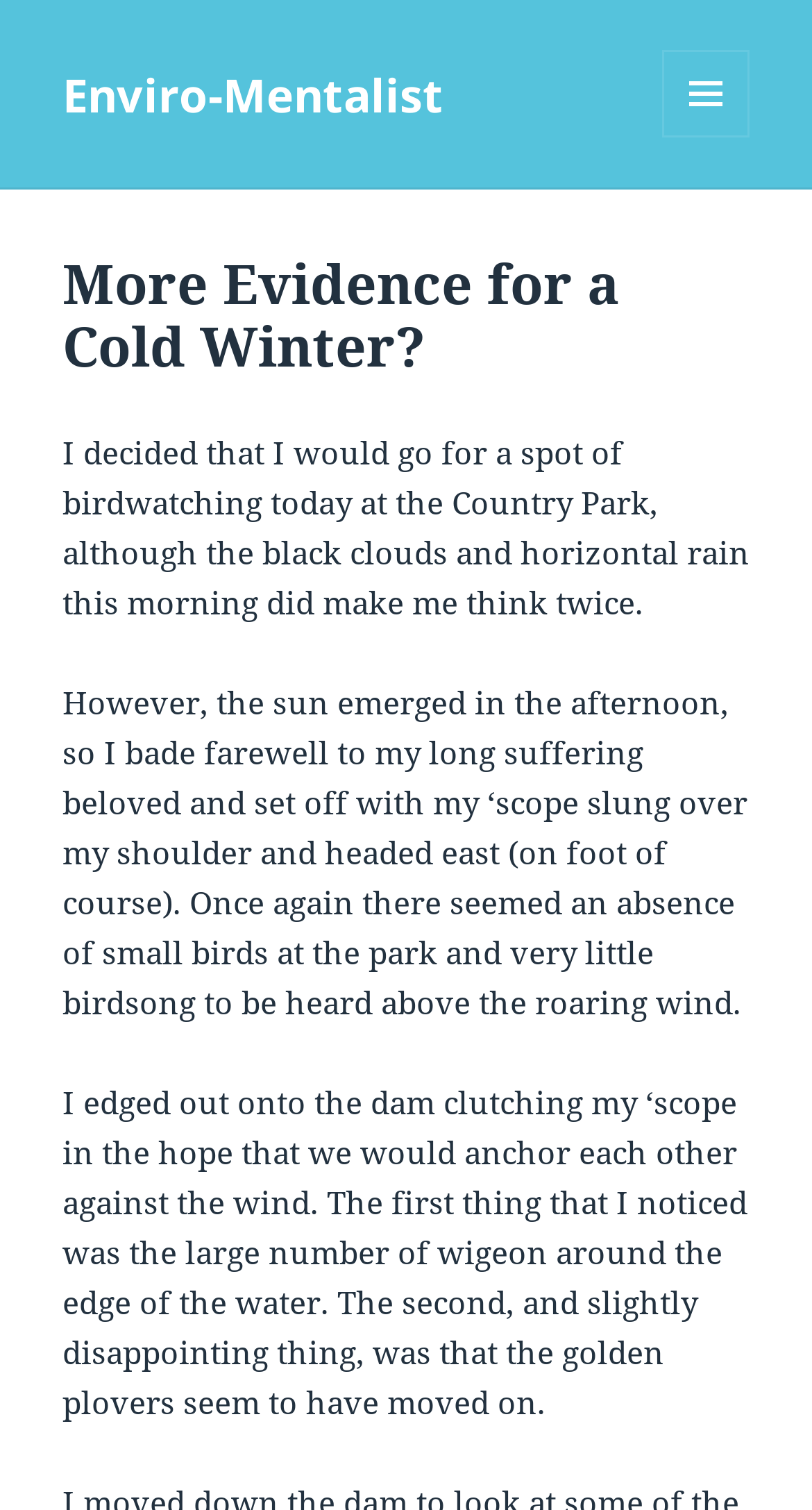Locate the bounding box of the UI element with the following description: "Enviro-Mentalist".

[0.077, 0.041, 0.546, 0.083]